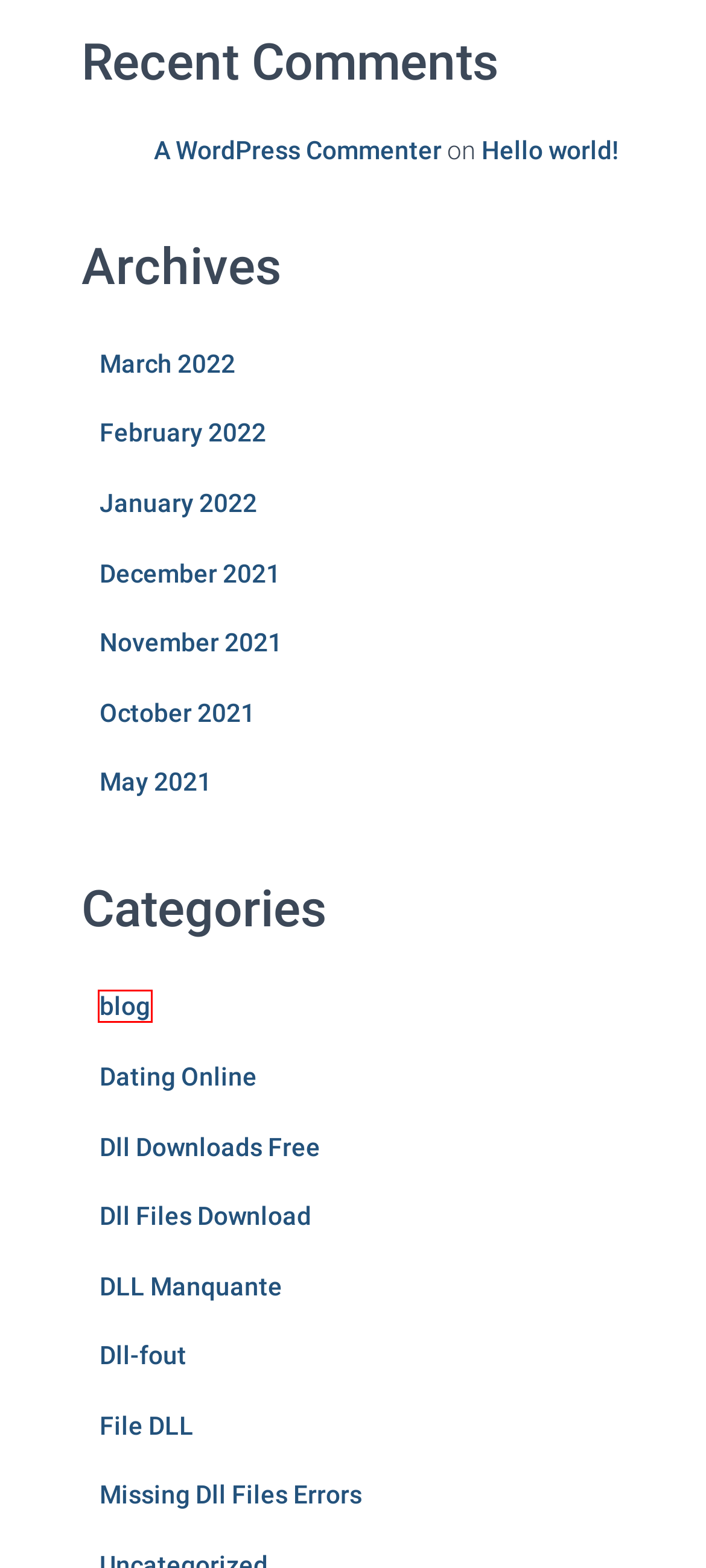Assess the screenshot of a webpage with a red bounding box and determine which webpage description most accurately matches the new page after clicking the element within the red box. Here are the options:
A. DLL Manquante
B. November 2021
C. December 2021
D. blog
E. February 2022
F. Dating Online
G. Blog Tool, Publishing Platform, and CMS – WordPress.org
H. March 2022

D